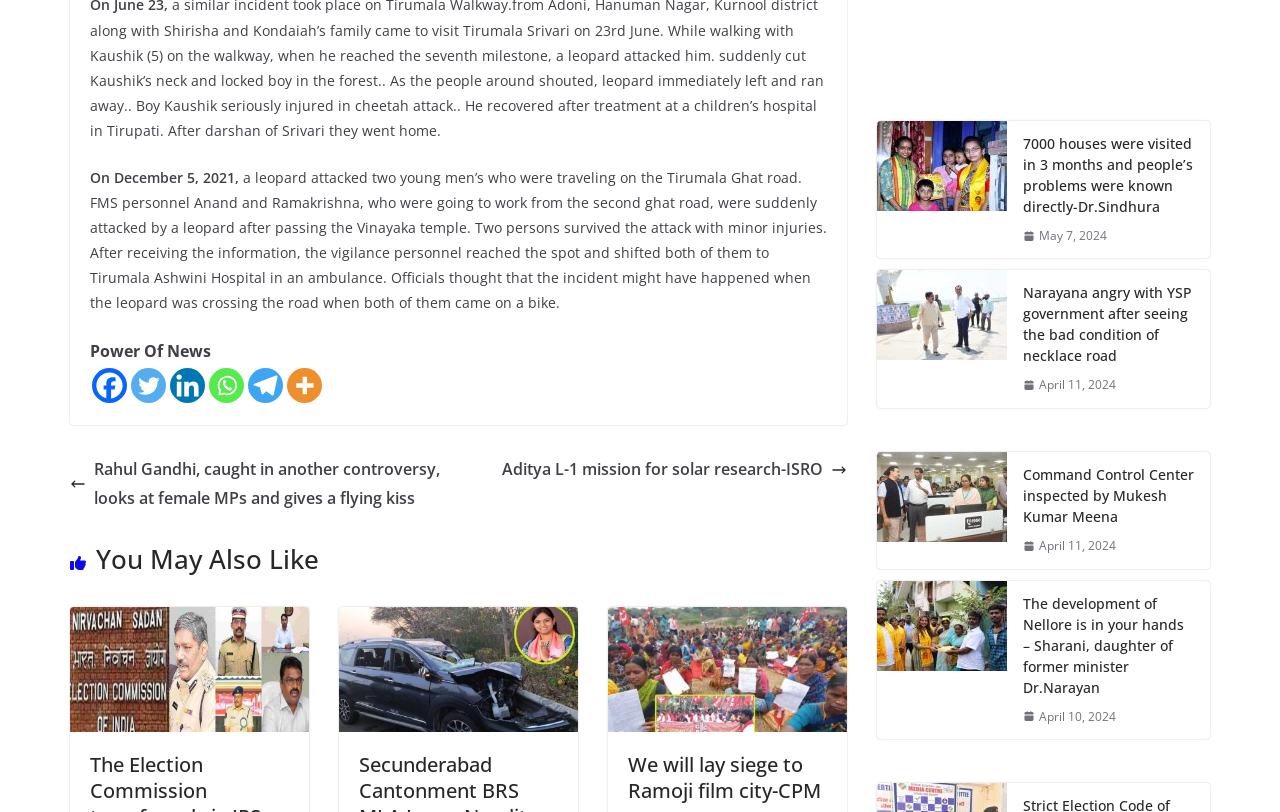Locate the bounding box coordinates of the element that needs to be clicked to carry out the instruction: "Explore the news about Command Control Center inspected by Mukesh Kumar Meena". The coordinates should be given as four float numbers ranging from 0 to 1, i.e., [left, top, right, bottom].

[0.685, 0.557, 0.787, 0.7]